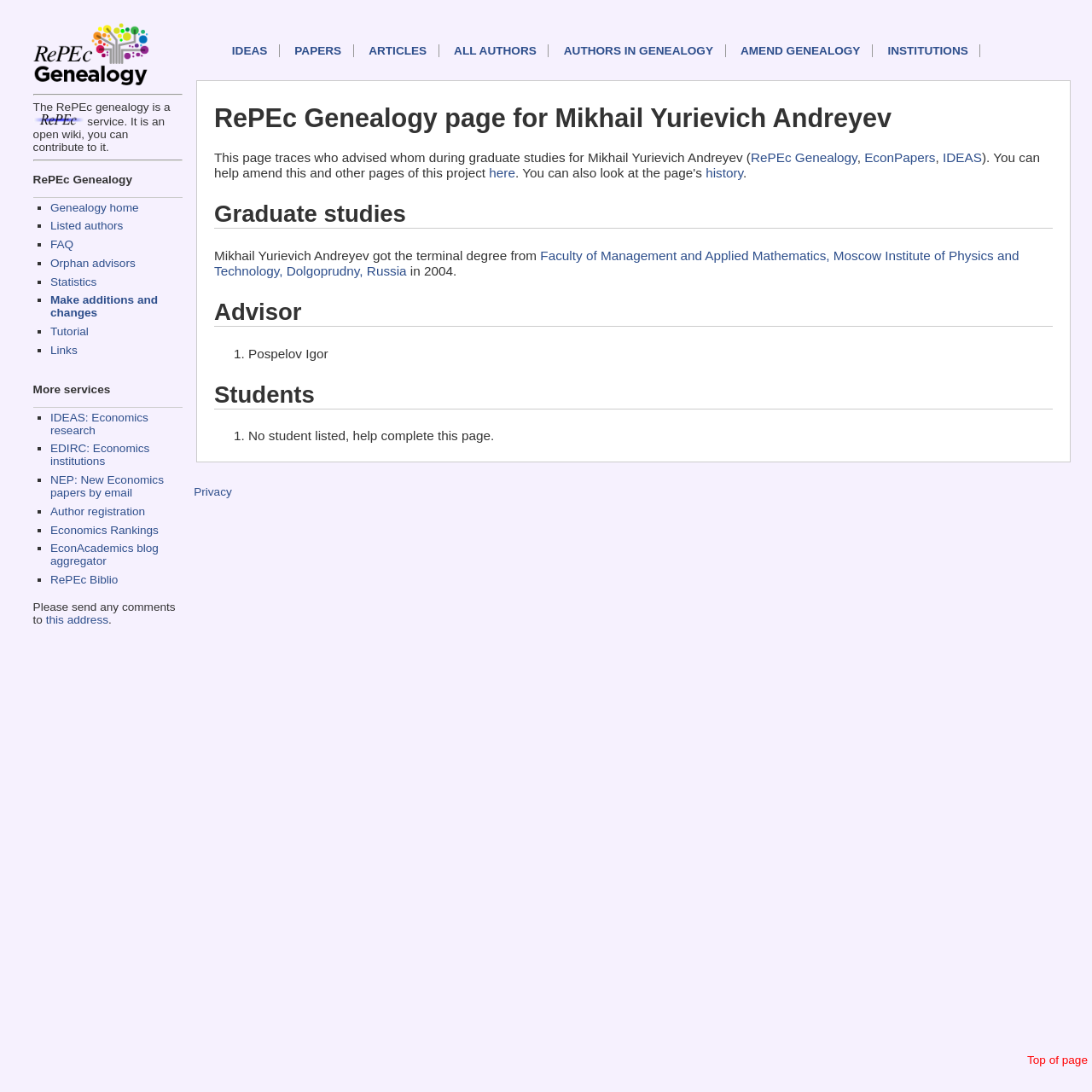What is the name of the person on this genealogy page?
Use the image to answer the question with a single word or phrase.

Mikhail Yurievich Andreyev